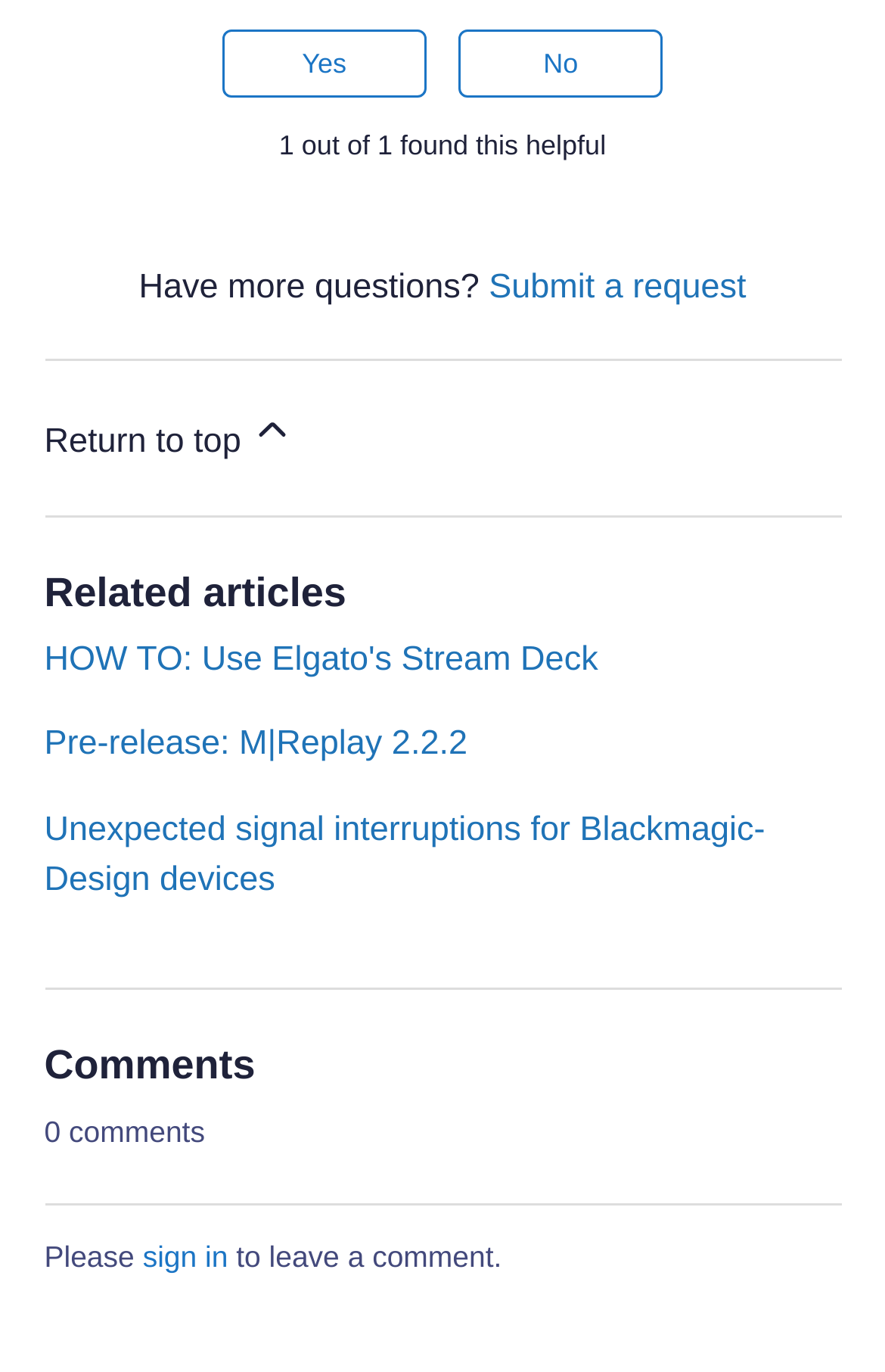Identify the bounding box coordinates of the clickable region required to complete the instruction: "Return to top". The coordinates should be given as four float numbers within the range of 0 and 1, i.e., [left, top, right, bottom].

[0.05, 0.264, 0.95, 0.375]